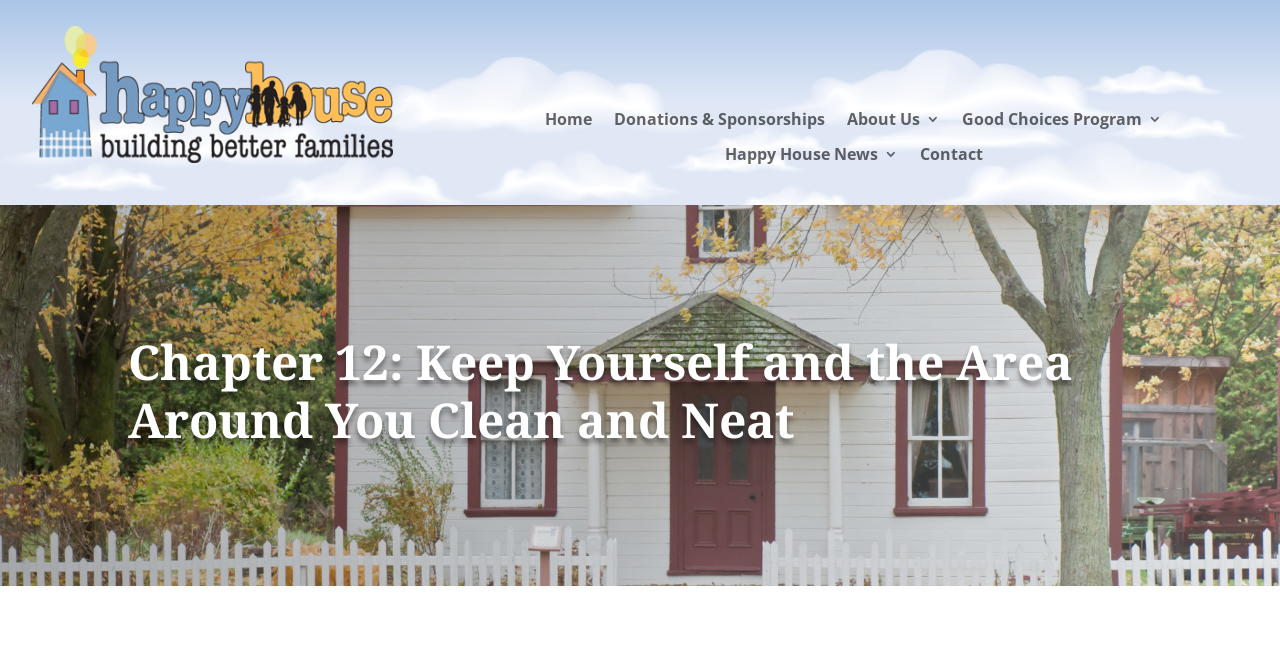Elaborate on the different components and information displayed on the webpage.

The webpage is about Chapter 12 of the "Happy House" series, focusing on keeping oneself and the surrounding area clean and neat. At the top-left corner, there is a small image accompanied by a link. 

Above the main content, there is a navigation menu with five links: "Home", "Donations & Sponsorships", "About Us 3", "Good Choices Program 3", and "Contact". These links are positioned horizontally, with "Home" on the left and "Contact" on the right. 

Below the navigation menu, there is a prominent heading that displays the title of the chapter, "Chapter 12: Keep Yourself and the Area Around You Clean and Neat". This heading spans across the majority of the page's width, indicating the start of the main content.